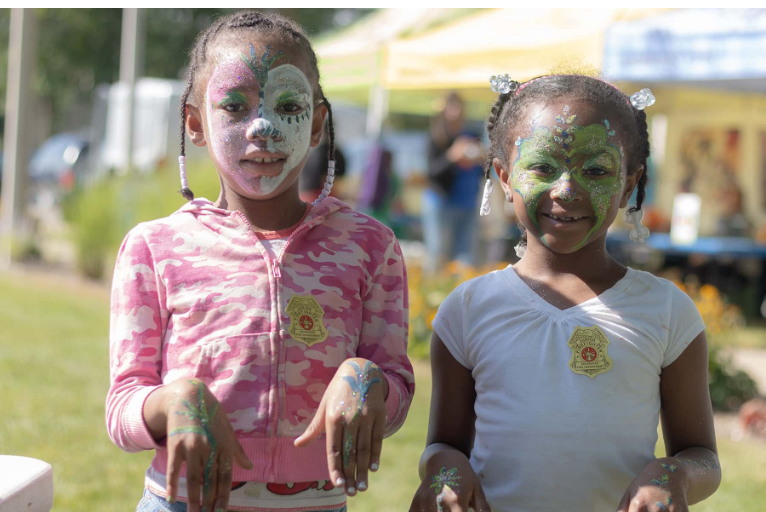Summarize the image with a detailed description that highlights all prominent details.

In this vibrant and joyful scene, two young girls stand side by side, their faces adorned with colorful face paint that adds to the festive atmosphere of a community event. The girl on the left wears a pink camouflage-patterned hoodie, with striking white and green designs painted on her face that highlight her playful spirit. Her hands are also splattered with paint, showcasing her enthusiasm for creative play. 

Next to her, the girl on the right sports a simple white t-shirt and cheerful green face paint, which complements her bright smile. Both girls wear stickers on their chests, possibly indicating participation or achievement. The lush greenery and soft, colorful tents in the background suggest a lively outdoor setting, likely filled with activities and laughter. This moment captures the essence of childhood joy and creativity, making it a heartwarming snapshot of community fun.